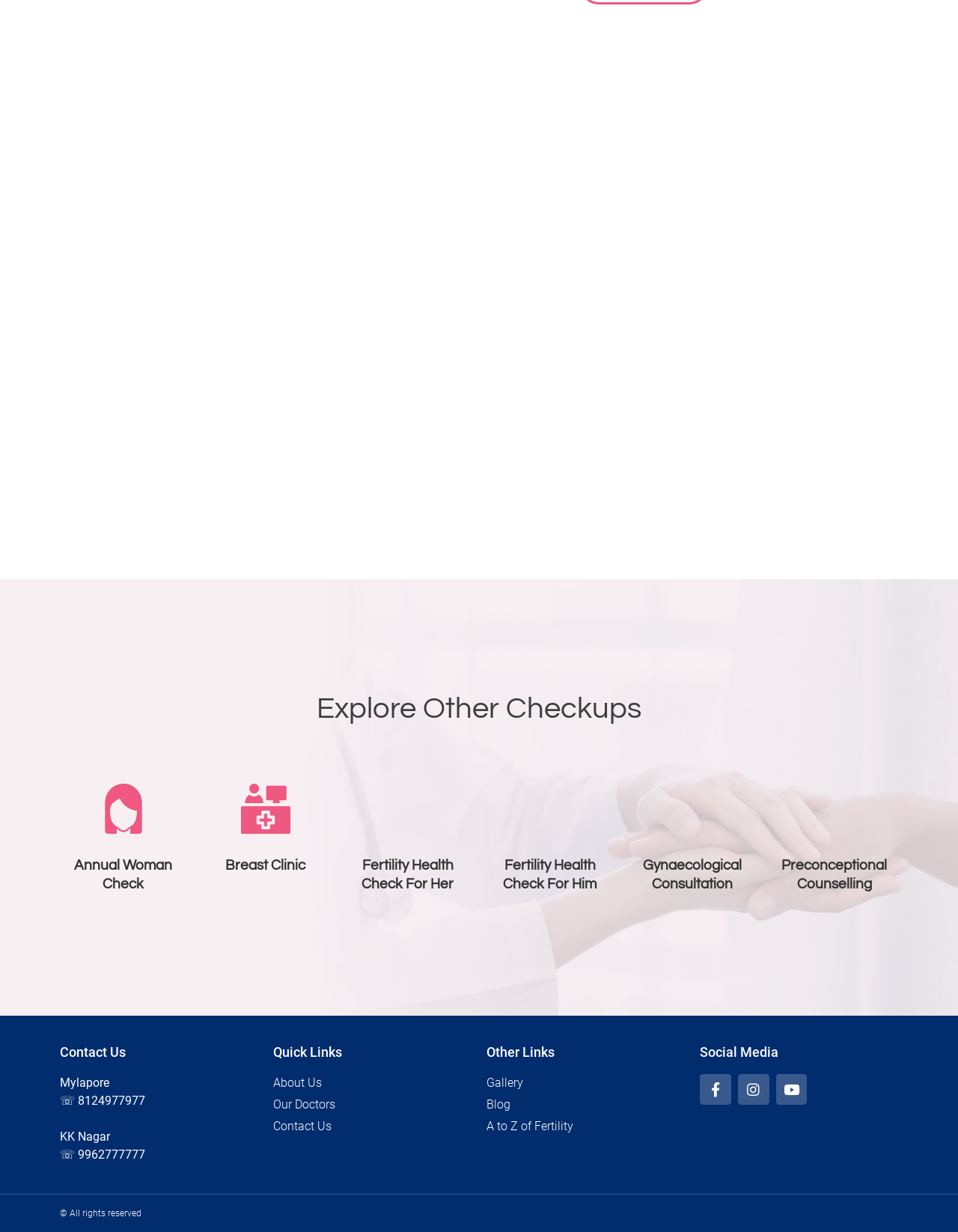How many quick links are there?
With the help of the image, please provide a detailed response to the question.

I counted the number of quick links, which are 'About Us', 'Our Doctors', and 'Contact Us'. There are 3 of them.